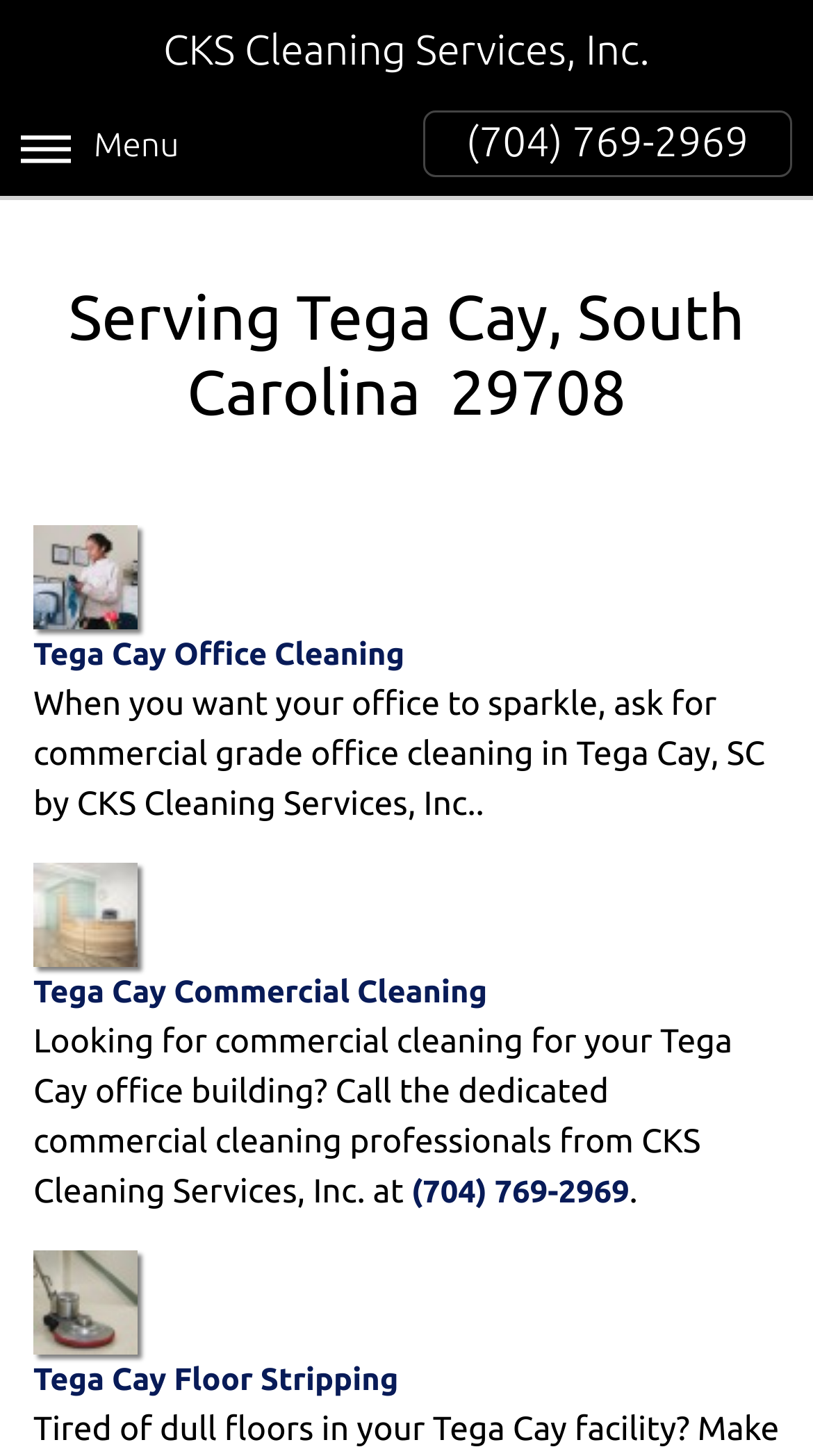Extract the text of the main heading from the webpage.

CKS Cleaning Services, Inc.